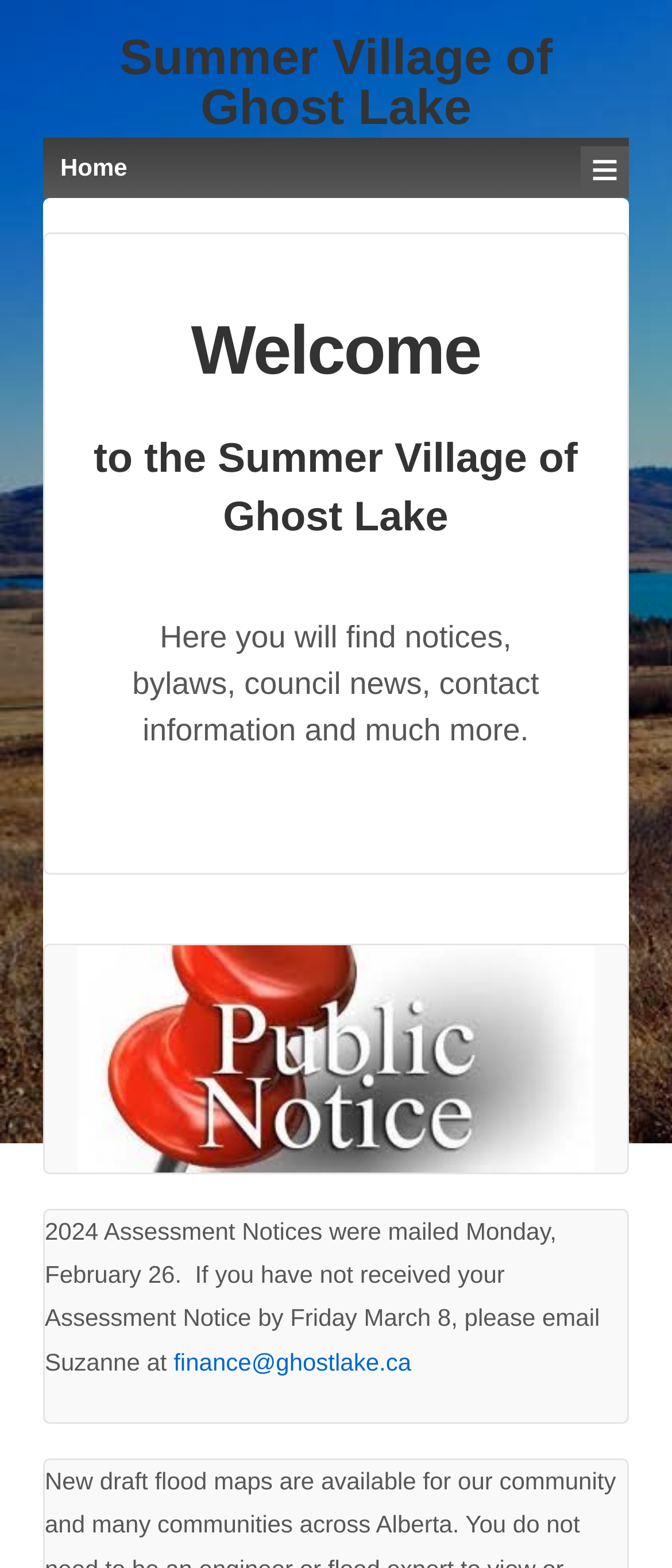Carefully examine the image and provide an in-depth answer to the question: What is the purpose of the website?

The website seems to be providing information about the Summer Village of Ghost Lake, as indicated by the static text 'Here you will find notices, bylaws, council news, contact information and much more.' This suggests that the purpose of the website is to provide information to its visitors.